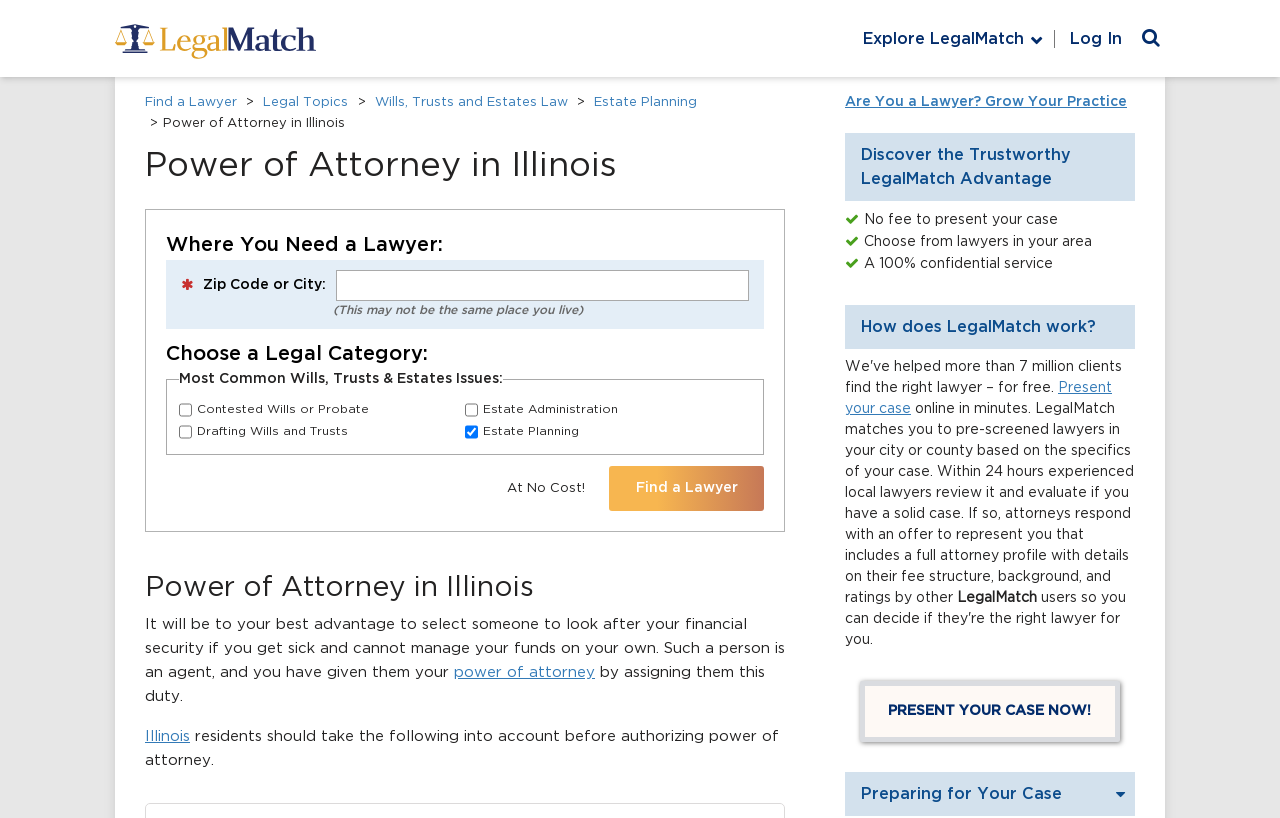Determine the coordinates of the bounding box for the clickable area needed to execute this instruction: "Log in".

[0.824, 0.036, 0.877, 0.058]